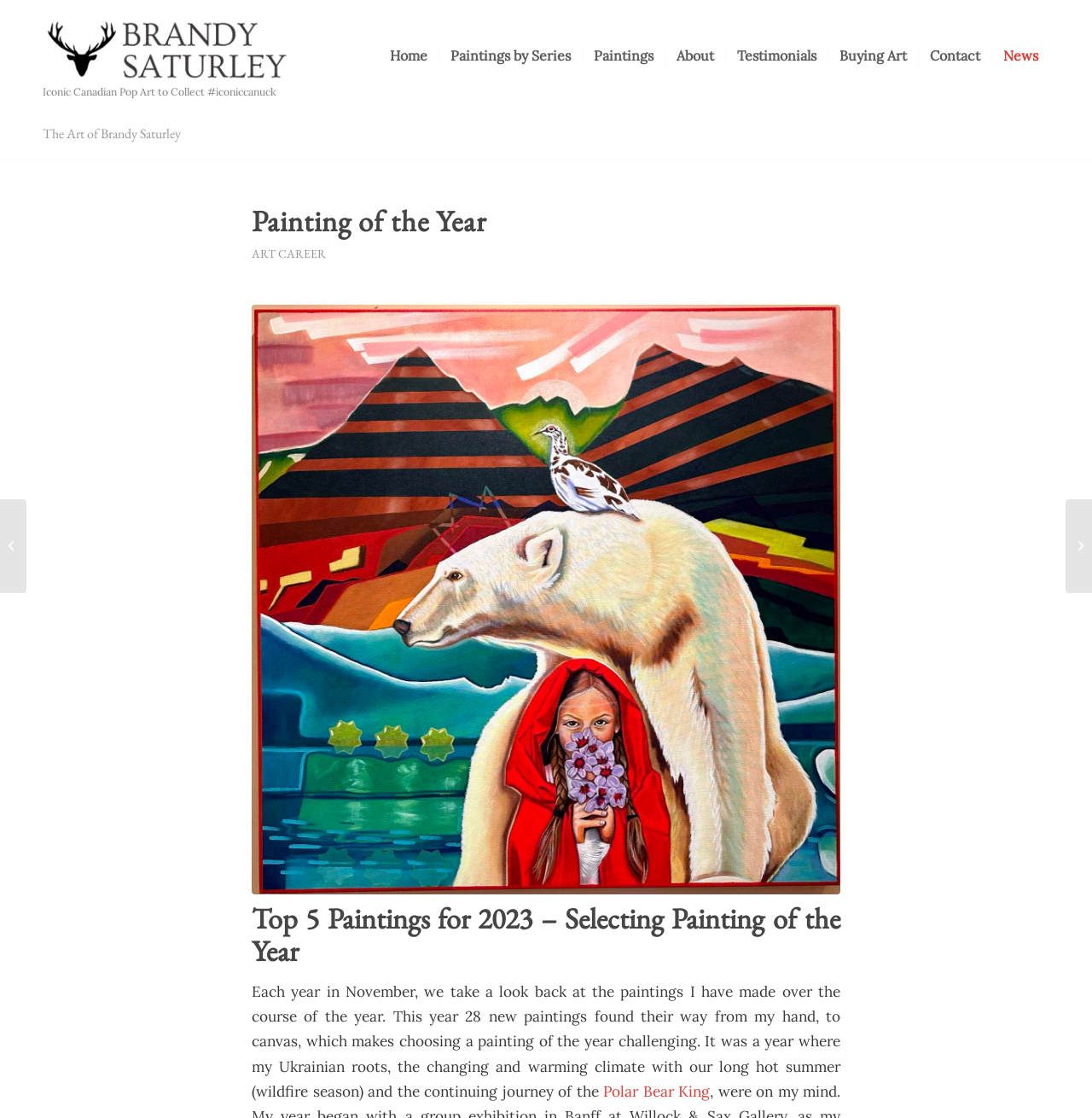Determine the bounding box for the UI element described here: "Polar Bear King".

[0.552, 0.968, 0.65, 0.985]